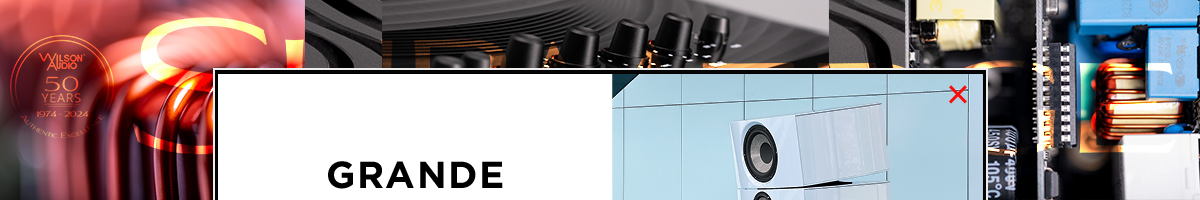Give a thorough caption of the image, focusing on all visible elements.

The image showcases an artistic collage featuring Wilson Audio, celebrating its 50th anniversary. Prominently displayed is the word "GRANDE," which suggests a significant product or model from the brand, likely emphasizing its grandeur and high quality in audio engineering. The background includes visually striking elements related to audio equipment, including intricate components and textures, underscoring the craftsmanship and innovation that Wilson Audio embodies. This celebration of audio excellence is marked by both visual appeal and a nod to the brand’s legacy in the industry.